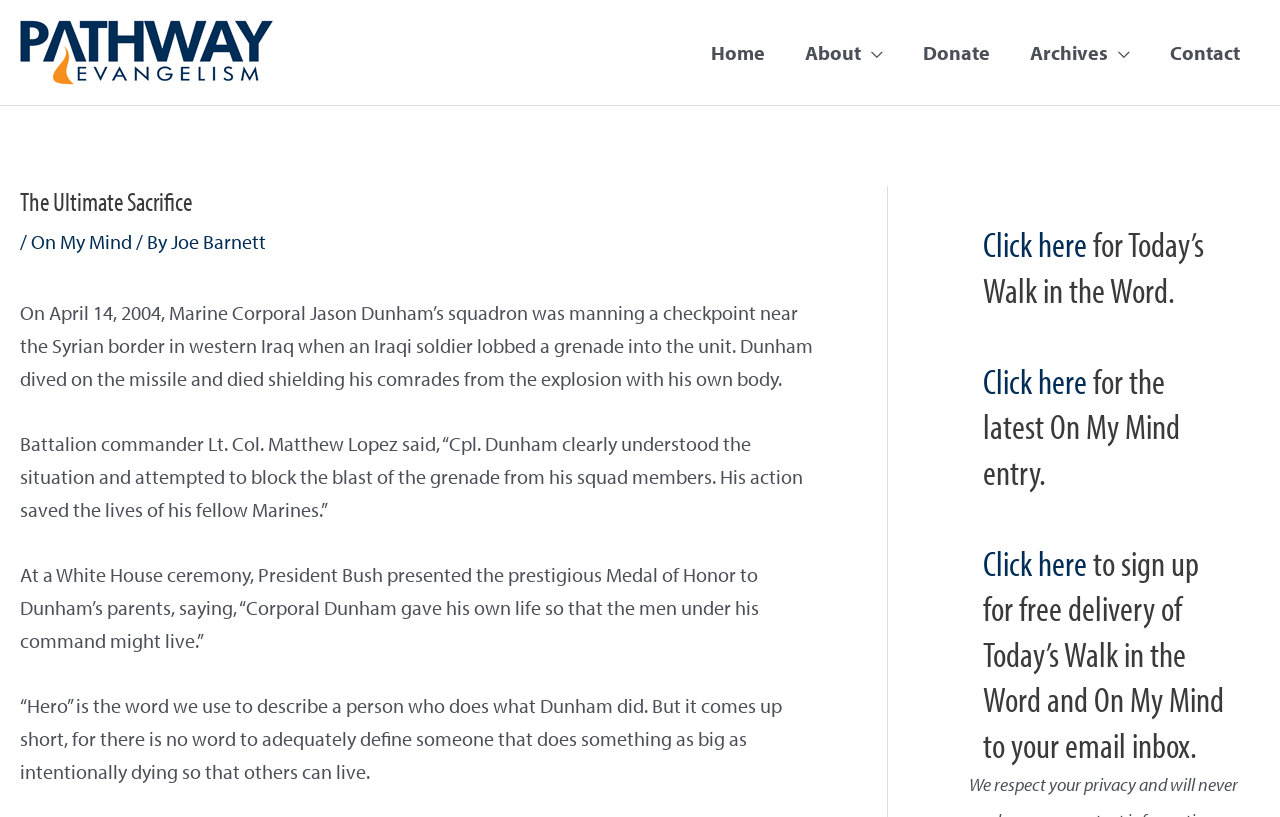Pinpoint the bounding box coordinates of the area that must be clicked to complete this instruction: "Click on the 'On My Mind' link".

[0.024, 0.281, 0.103, 0.311]